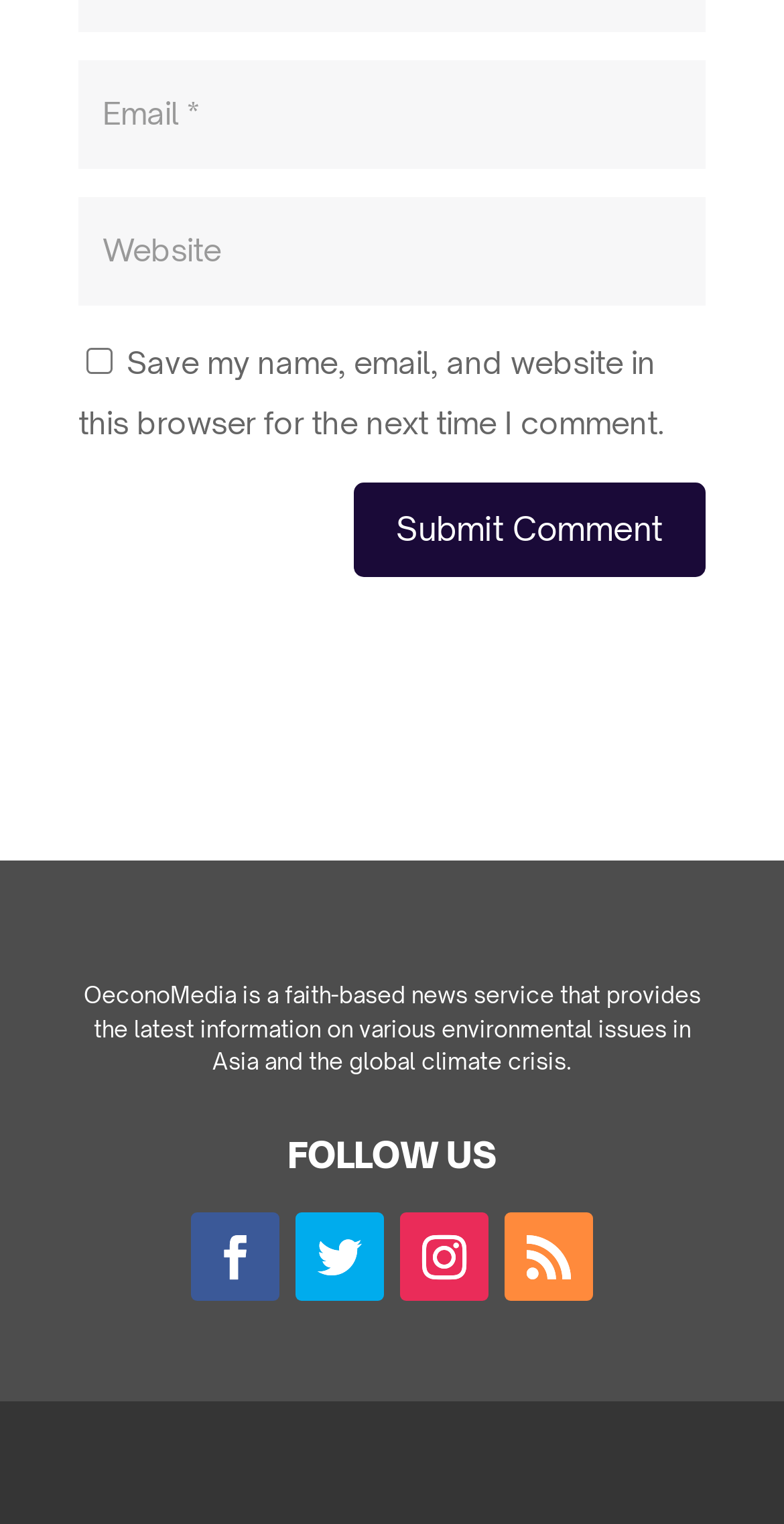Use a single word or phrase to answer the following:
What is the purpose of the checkbox?

Save comment info